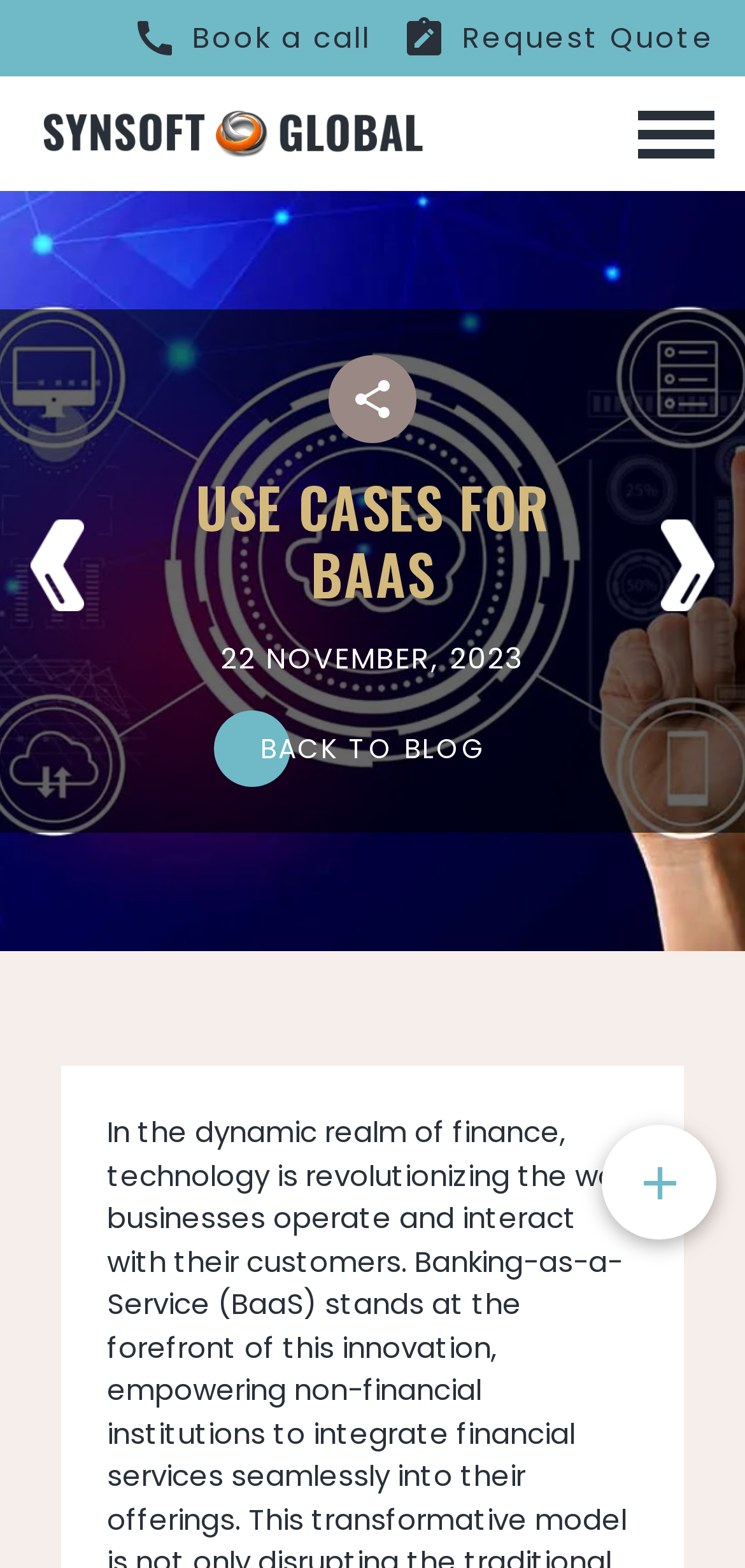What is the text on the main heading?
Based on the image, answer the question with a single word or brief phrase.

USE CASES FOR BAAS